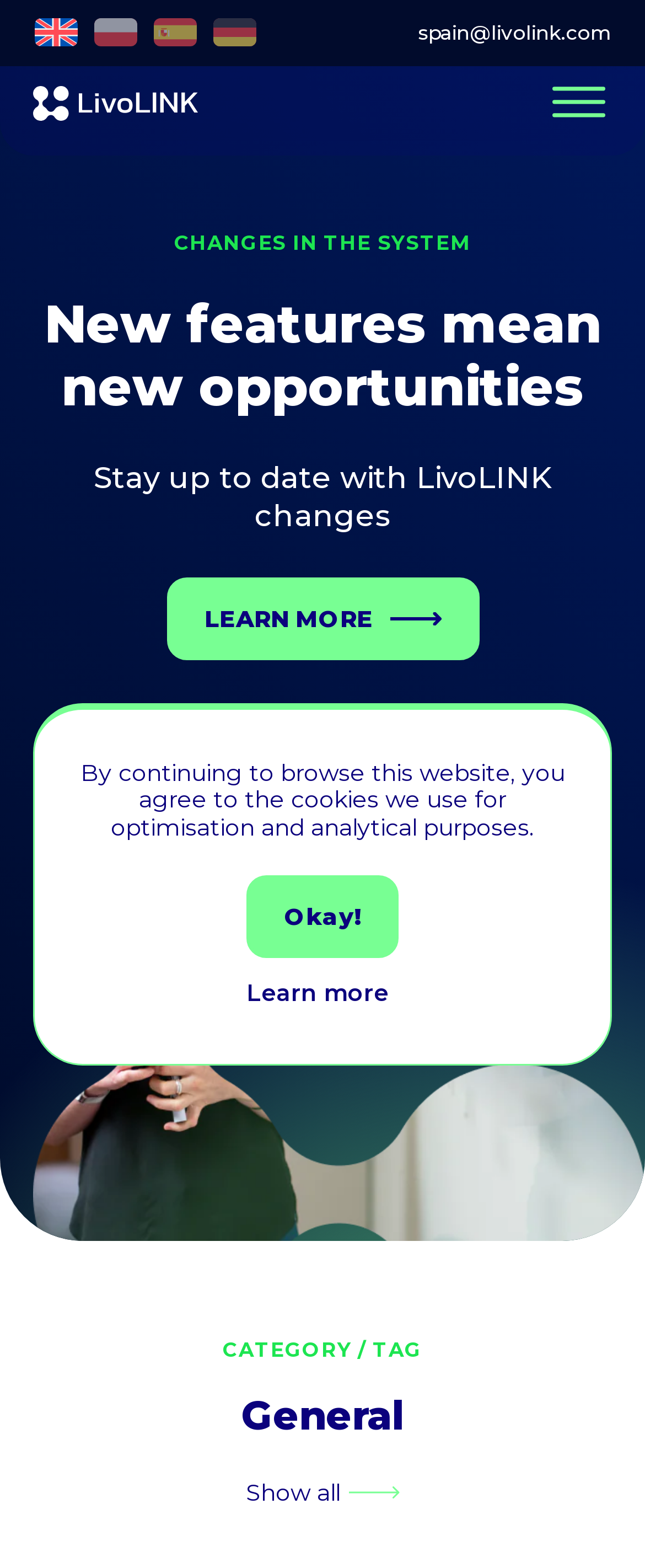Show the bounding box coordinates of the element that should be clicked to complete the task: "Choose Team package".

[0.056, 0.584, 0.09, 0.598]